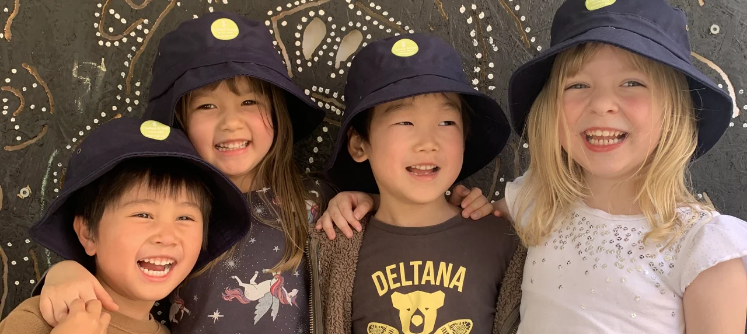Break down the image and describe each part extensively.

In this vibrant image, four children are joyfully posing together, each wearing matching navy blue sun hats adorned with a circular emblem. The group features a diverse mix of children, showcasing smiles that reflect their happiness and camaraderie. They stand in front of a colorful, textured background that appears to be a mural, complementing the playfulness of their environment. The setting captures a moment of friendship and fun, embodying the nurturing and stimulating atmosphere highlighted by the Crows Nest Early Learning Centre, where early childhood education thrives through engaging interactions and collaborative play. This image beautifully represents the centre's commitment to fostering essential life skills and building strong partnerships with families in a safe and inclusive space.